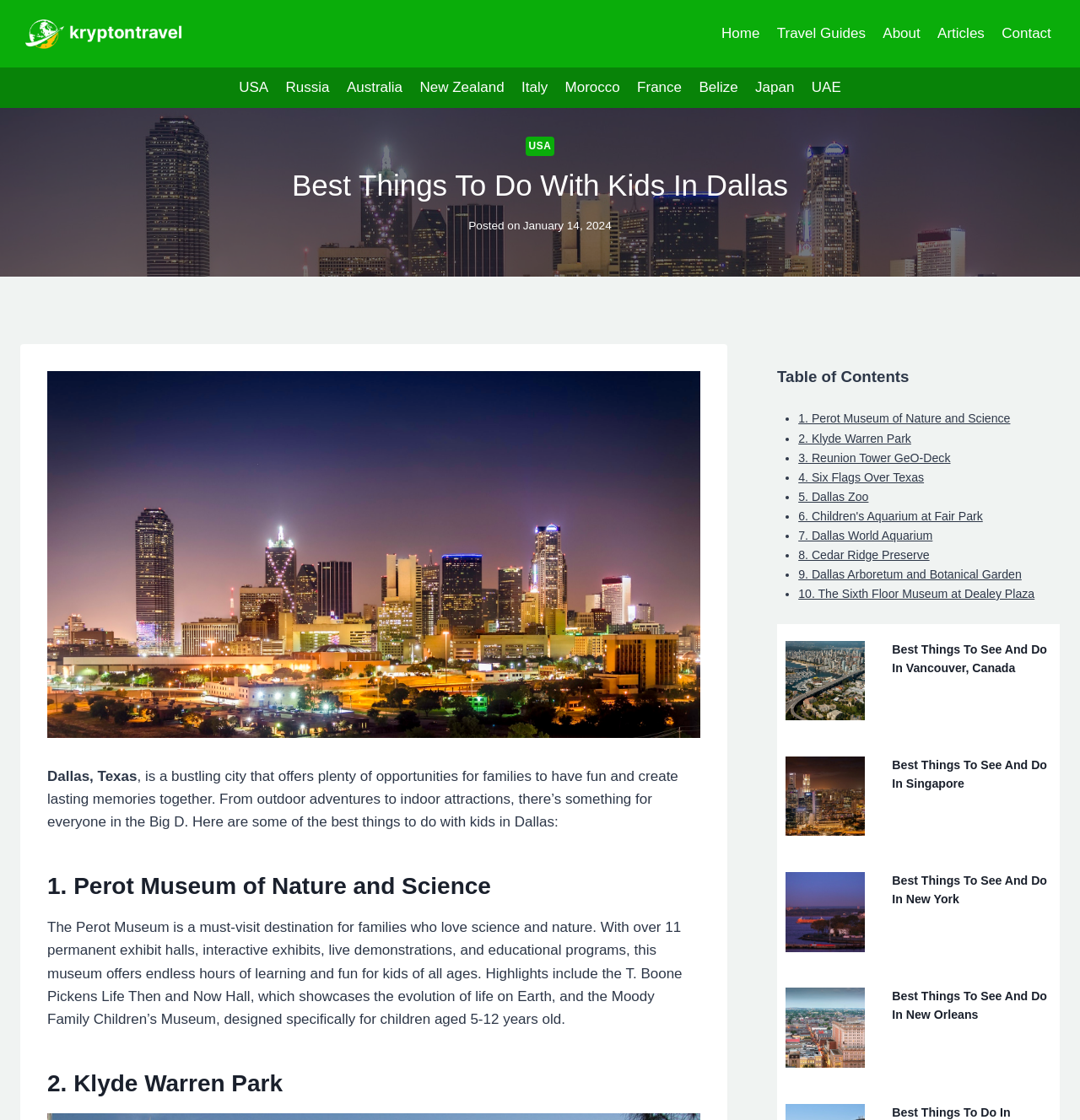Find the bounding box coordinates for the element that must be clicked to complete the instruction: "Click the logo". The coordinates should be four float numbers between 0 and 1, indicated as [left, top, right, bottom].

[0.019, 0.014, 0.175, 0.046]